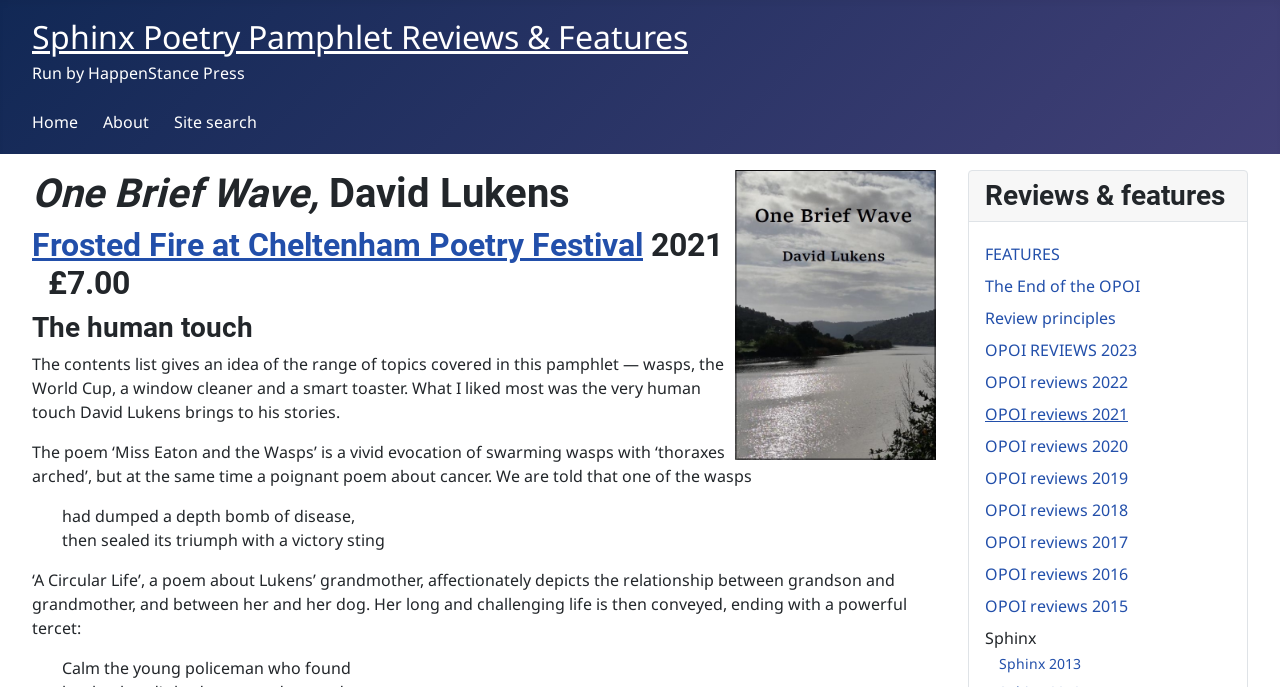What is the category of the link 'OPOI REVIEWS 2023'?
Using the image as a reference, give an elaborate response to the question.

The question can be answered by looking at the heading element with the text 'Reviews & features' and the link element with the text 'OPOI REVIEWS 2023'. The link 'OPOI REVIEWS 2023' is categorized under 'Reviews & features'.